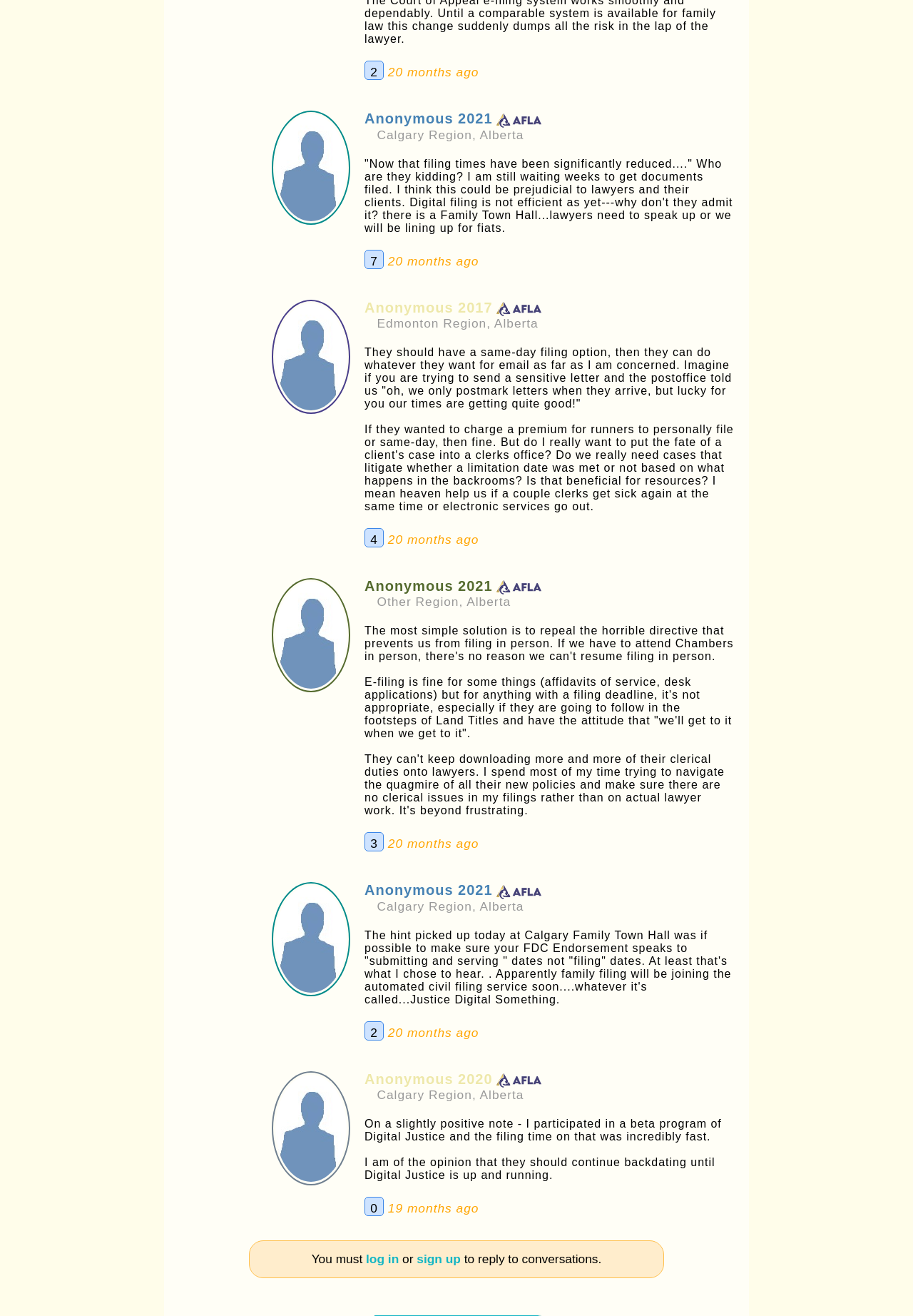Identify the coordinates of the bounding box for the element described below: "log in". Return the coordinates as four float numbers between 0 and 1: [left, top, right, bottom].

[0.401, 0.951, 0.437, 0.962]